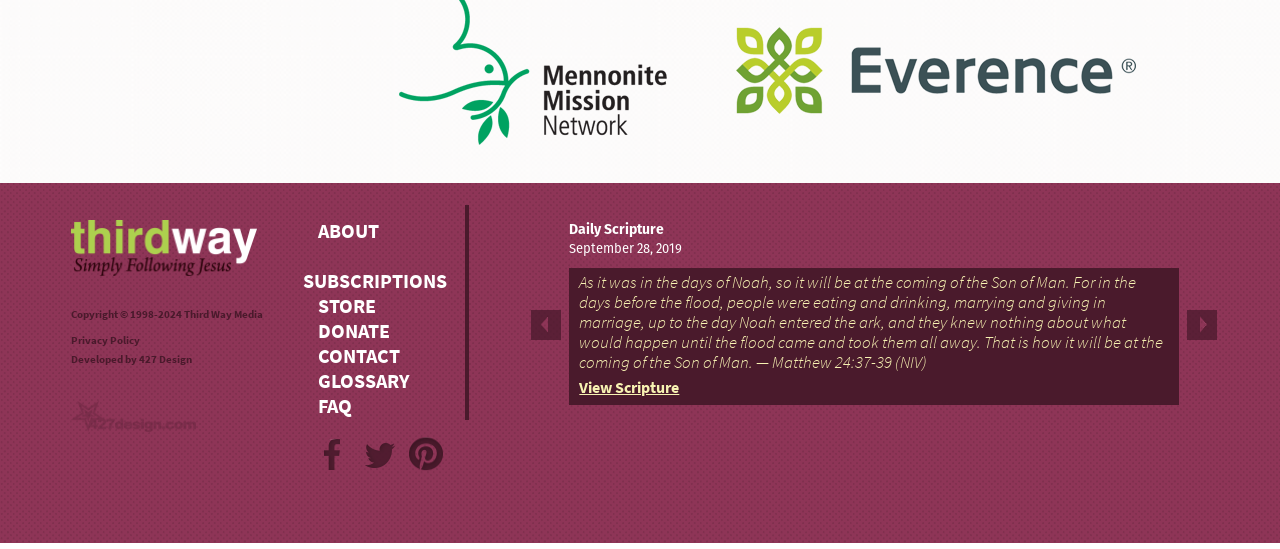Could you locate the bounding box coordinates for the section that should be clicked to accomplish this task: "view press releases".

None